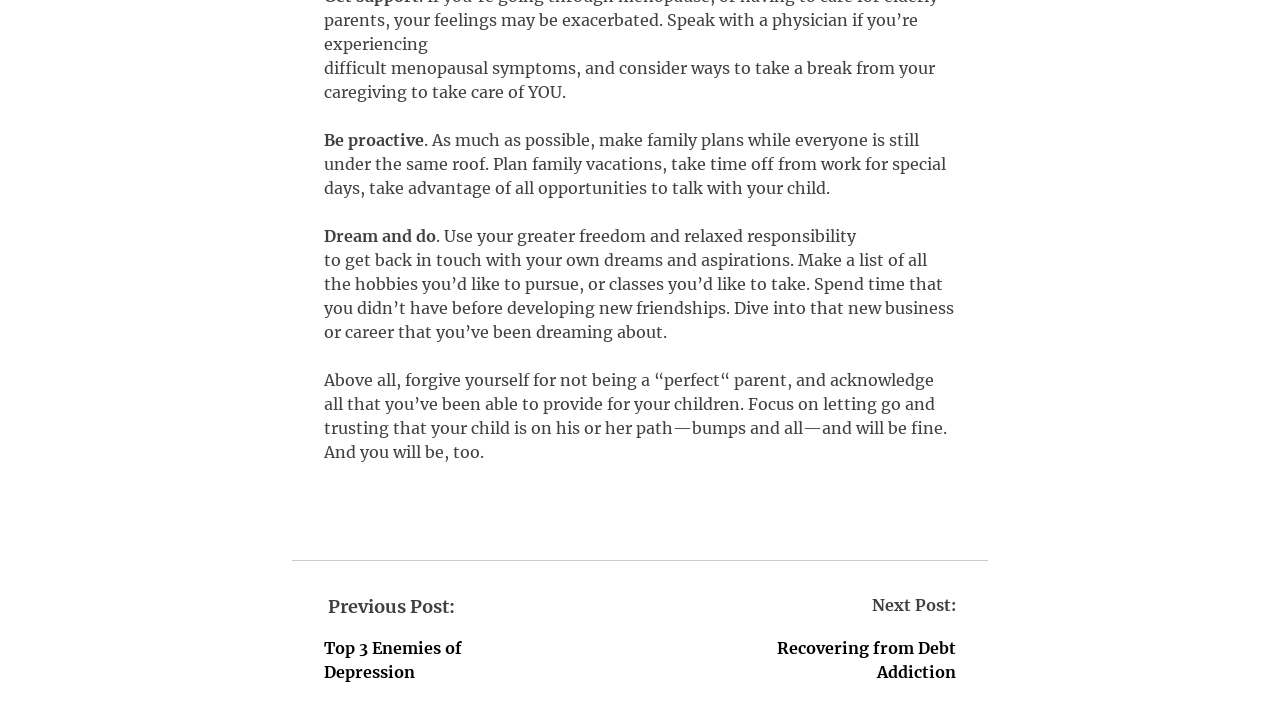What is the main theme of the linked posts?
Please answer the question as detailed as possible.

The linked posts appear to be related to personal growth and wellness, with topics such as depression, debt addiction, and self-care. The posts may offer advice or strategies for overcoming challenges and improving one's mental and emotional well-being.